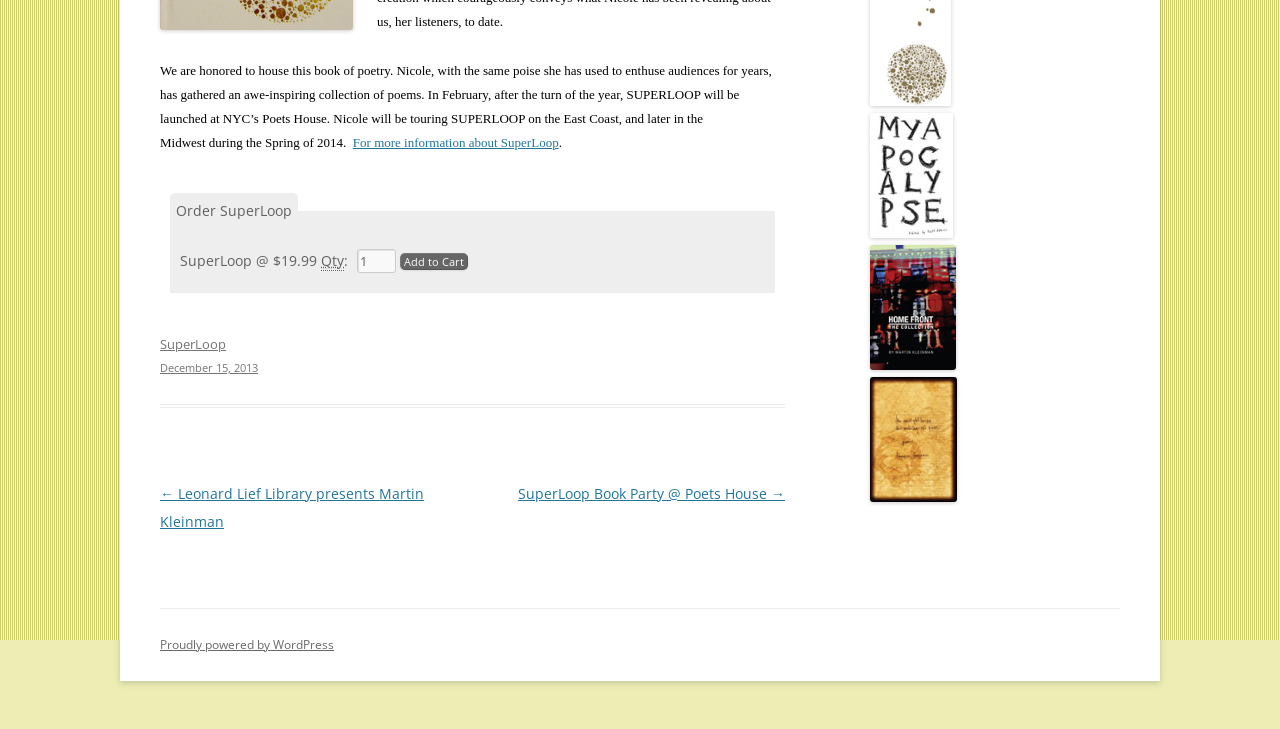Bounding box coordinates are specified in the format (top-left x, top-left y, bottom-right x, bottom-right y). All values are floating point numbers bounded between 0 and 1. Please provide the bounding box coordinate of the region this sentence describes: alt="Home Front"

[0.68, 0.489, 0.747, 0.514]